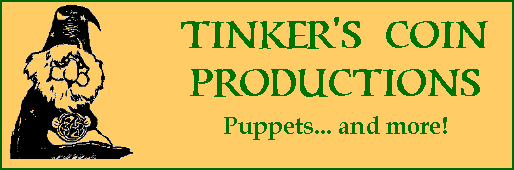Detail every aspect of the image in your description.

The image features the logo of "Tinker's Coin Productions," prominently displaying the name in bold, uppercase green letters against a warm yellow background. Accompanying the title is a whimsical illustration of a character with a long beard and a pointed hat, suggesting a connection to the world of puppetry and creativity. Below the name, a tagline reads "Puppets... and more!" indicating the company's focus on puppetry while hinting at other artistic endeavors. The overall design is playful and inviting, reflecting a charming approach to storytelling and performance.